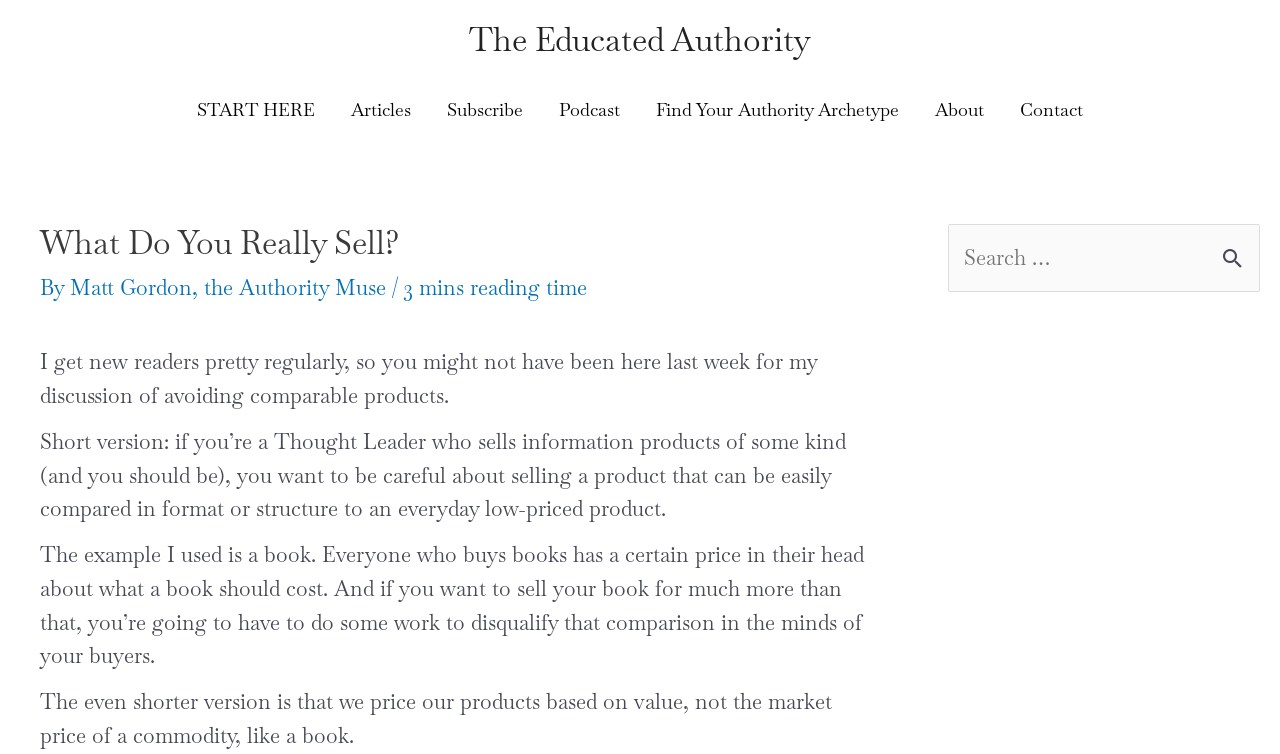Reply to the question with a single word or phrase:
What is the estimated reading time of the article?

3 mins